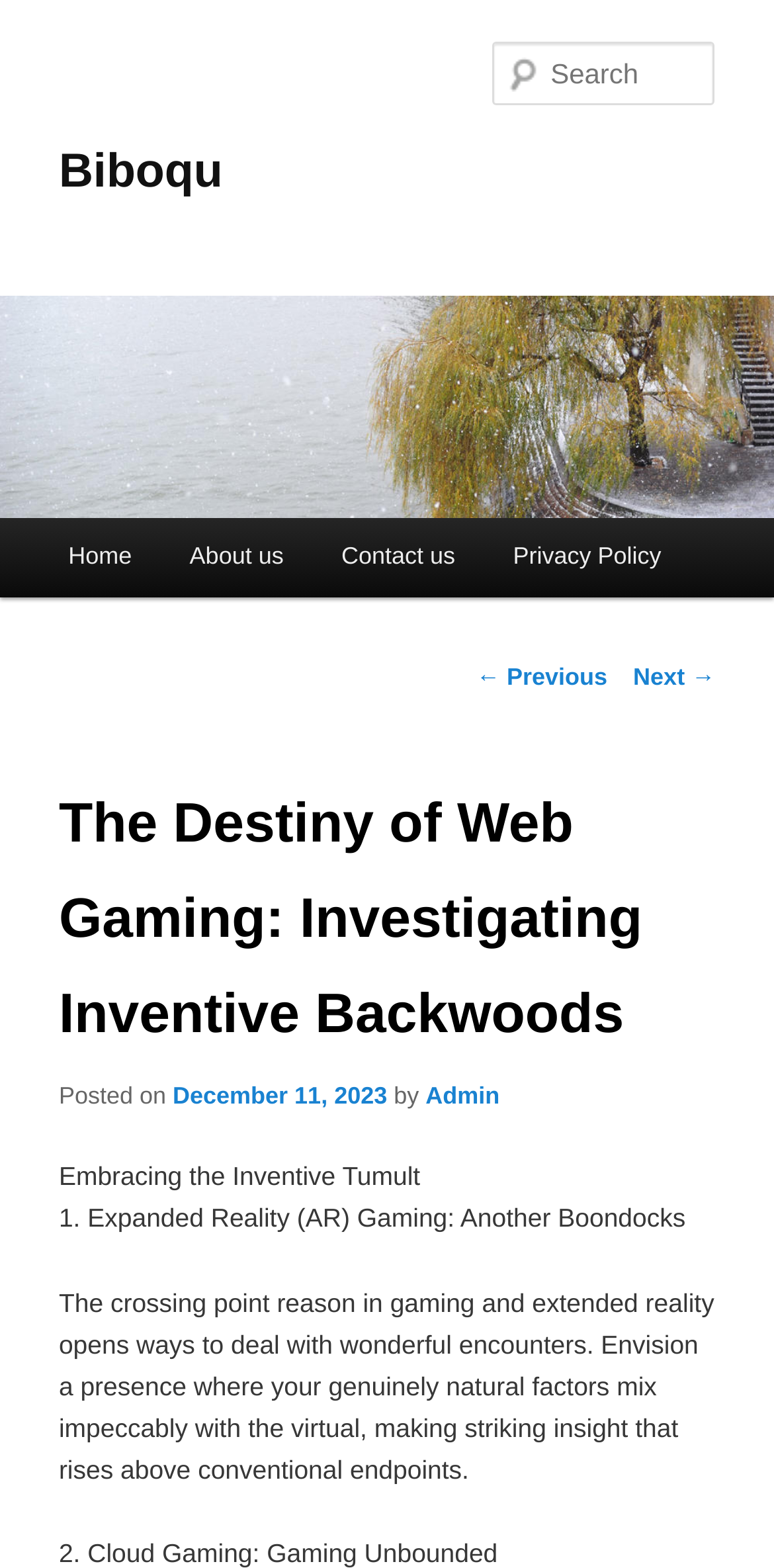Who is the author of the article?
Using the image, respond with a single word or phrase.

Admin